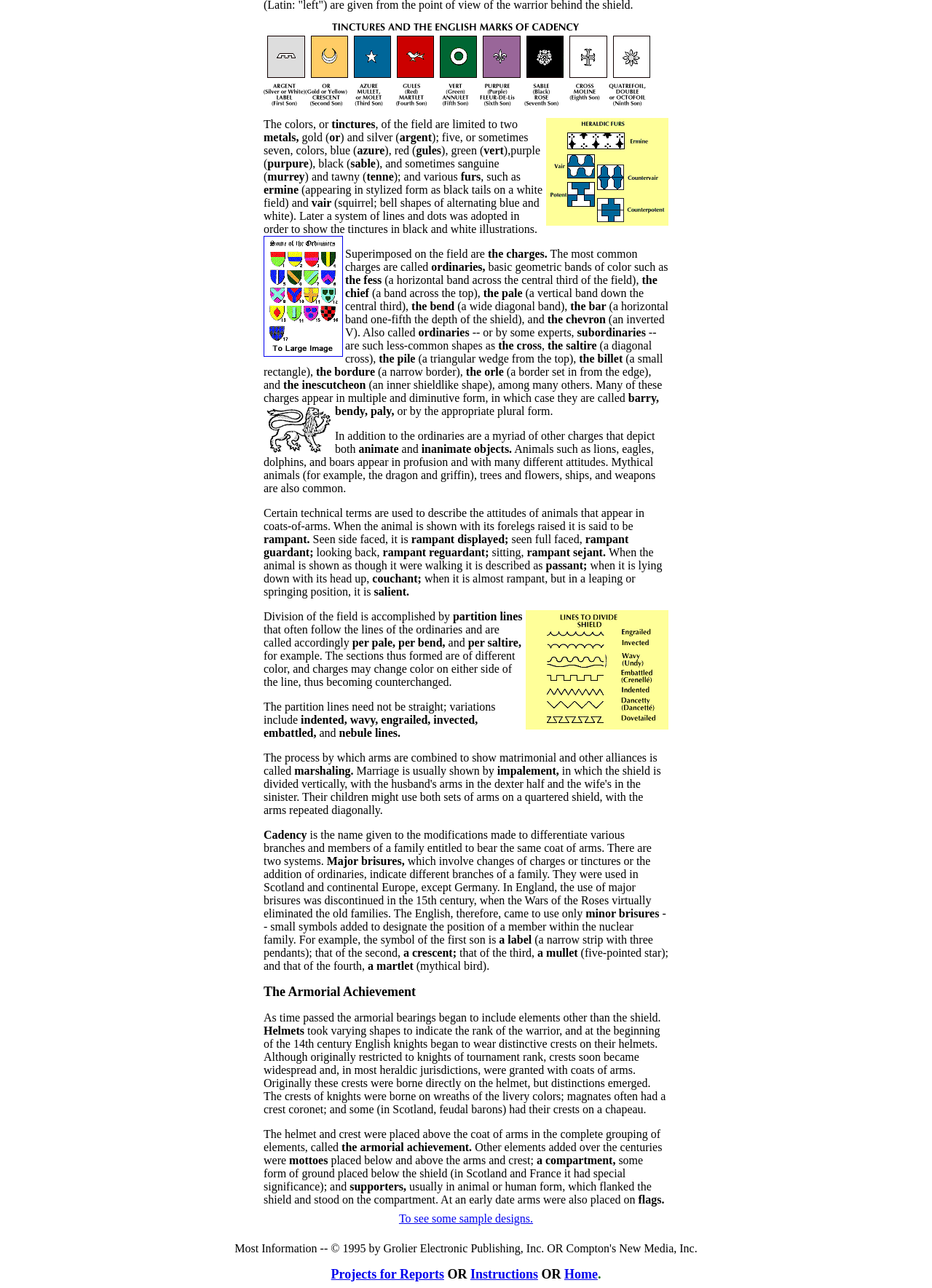What is the term for a narrow border? Based on the image, give a response in one word or a short phrase.

bordure